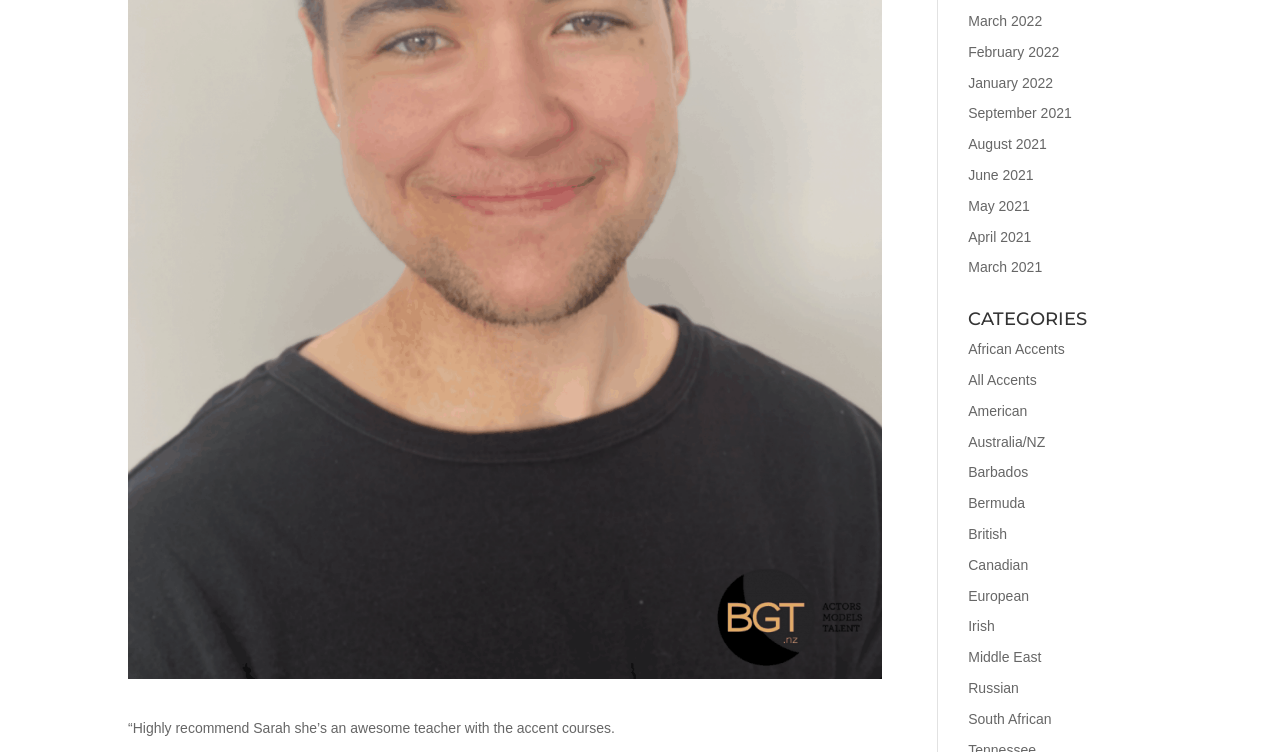Determine the bounding box coordinates for the HTML element mentioned in the following description: "March 2022". The coordinates should be a list of four floats ranging from 0 to 1, represented as [left, top, right, bottom].

[0.756, 0.017, 0.814, 0.039]